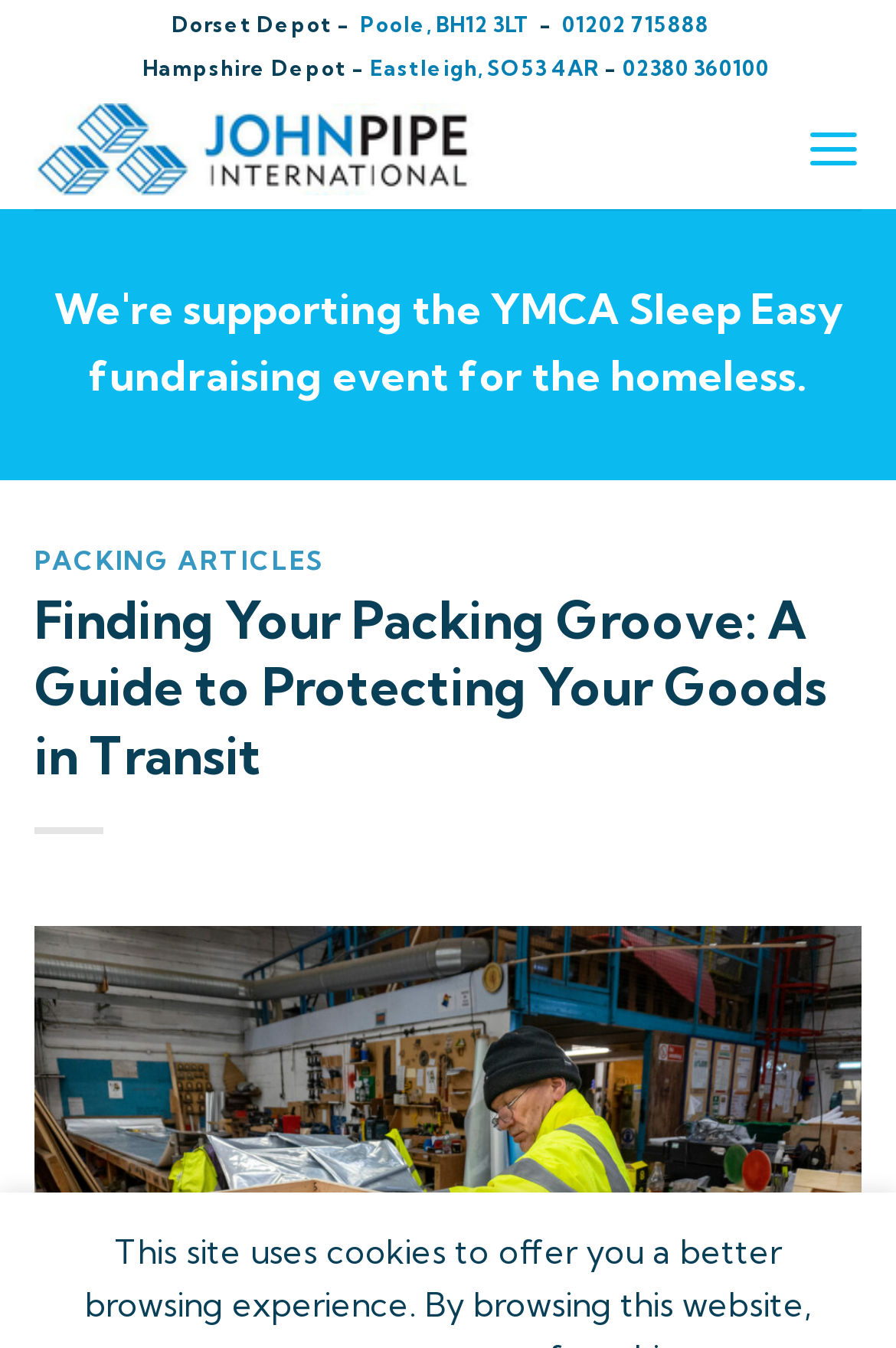Extract the bounding box coordinates for the UI element described as: "aria-label="Menu"".

[0.899, 0.069, 0.962, 0.152]